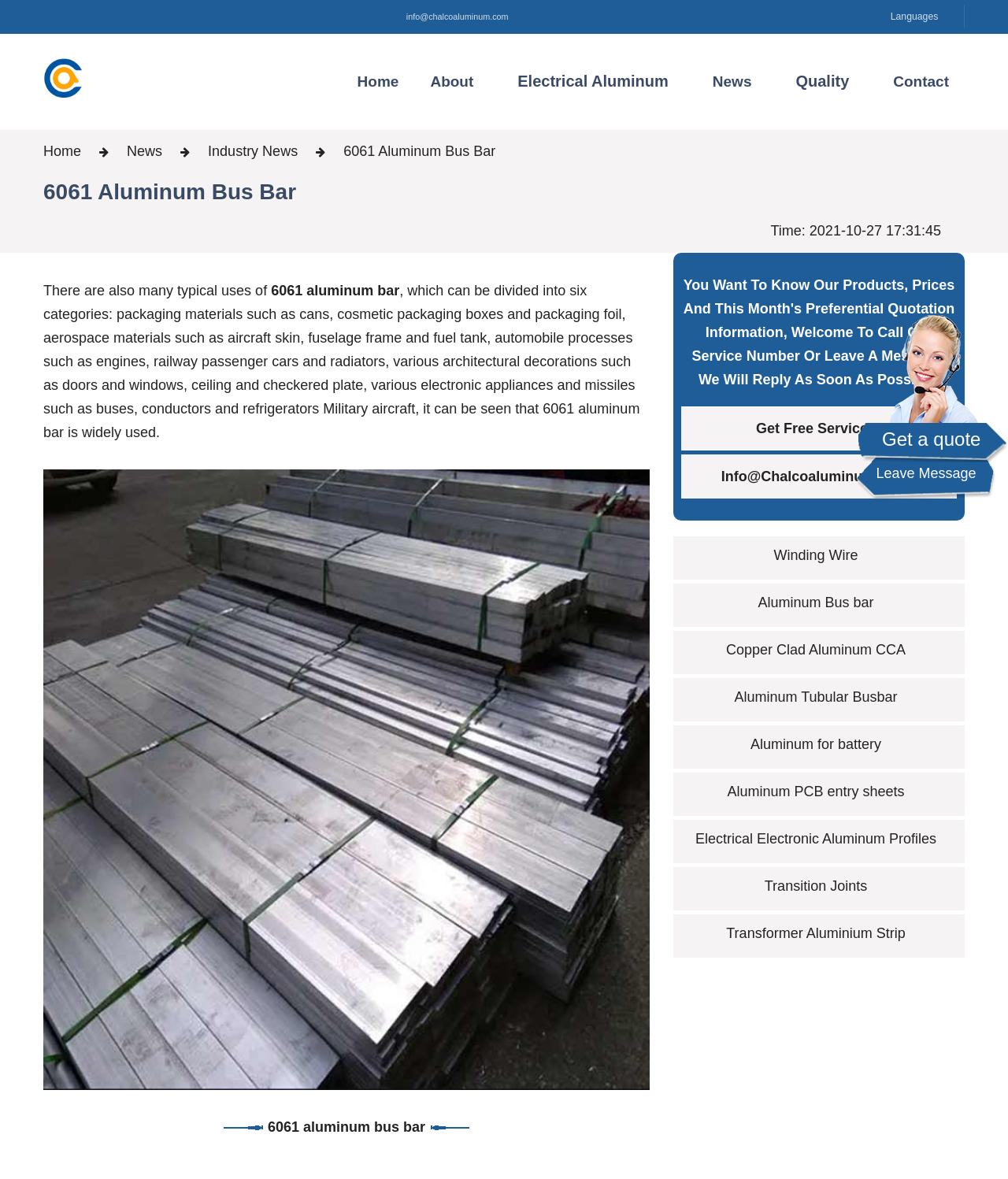Create a full and detailed caption for the entire webpage.

The webpage is about 6061 aluminum bus bars and their various uses. At the top, there is a header section with a logo of Chalco Aluminum on the left, accompanied by a link to the company's homepage. On the right side of the header, there are links to contact information, languages, and a search bar. Below the header, there is a navigation menu with links to different sections of the website, including Home, About, News, and Contact.

The main content of the page is divided into two sections. The first section has a heading "6061 Aluminum Bus Bar" and provides information about the typical uses of 6061 aluminum bars, which can be divided into six categories: packaging materials, aerospace materials, automobile processes, architectural decorations, electronic appliances, and military aircraft. This section also includes an image of a 6061 aluminum bus bar.

The second section is located below the first section and has two headings: "Get Free Services" and "Info@Chalcoaluminum.Com". This section provides links to get free services and contact information. Below this section, there are multiple links to different products and services offered by Chalco Aluminum, including Winding Wire, Aluminum Bus bar, Copper Clad Aluminum CCA, and others.

On the right side of the page, there is a call-to-action section with a "Get a quote" button and a link to leave a message. There is also an image of a contact us button above this section.